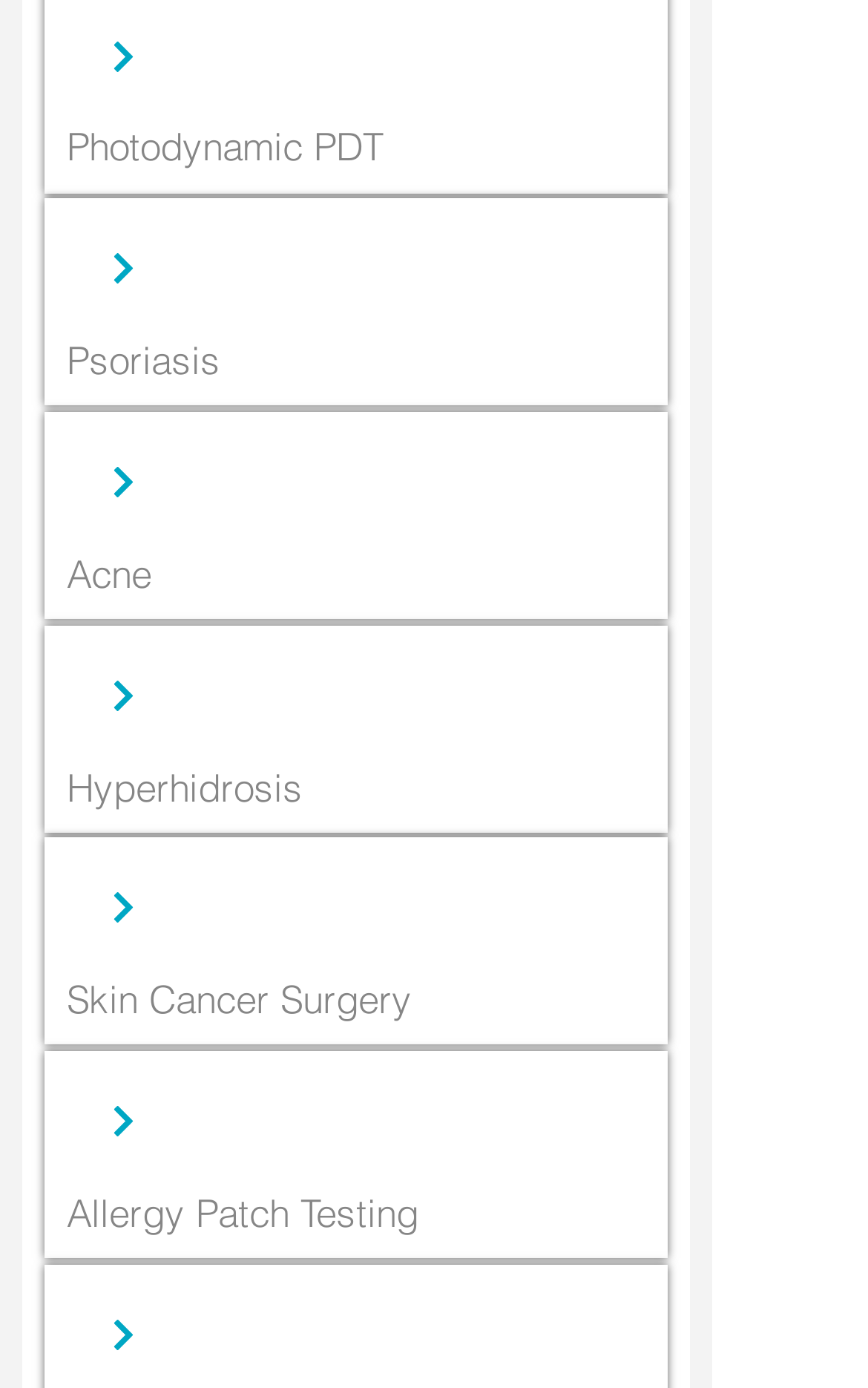Please answer the following question using a single word or phrase: What is the topic of the last slideshow?

Allergy Patch Testing